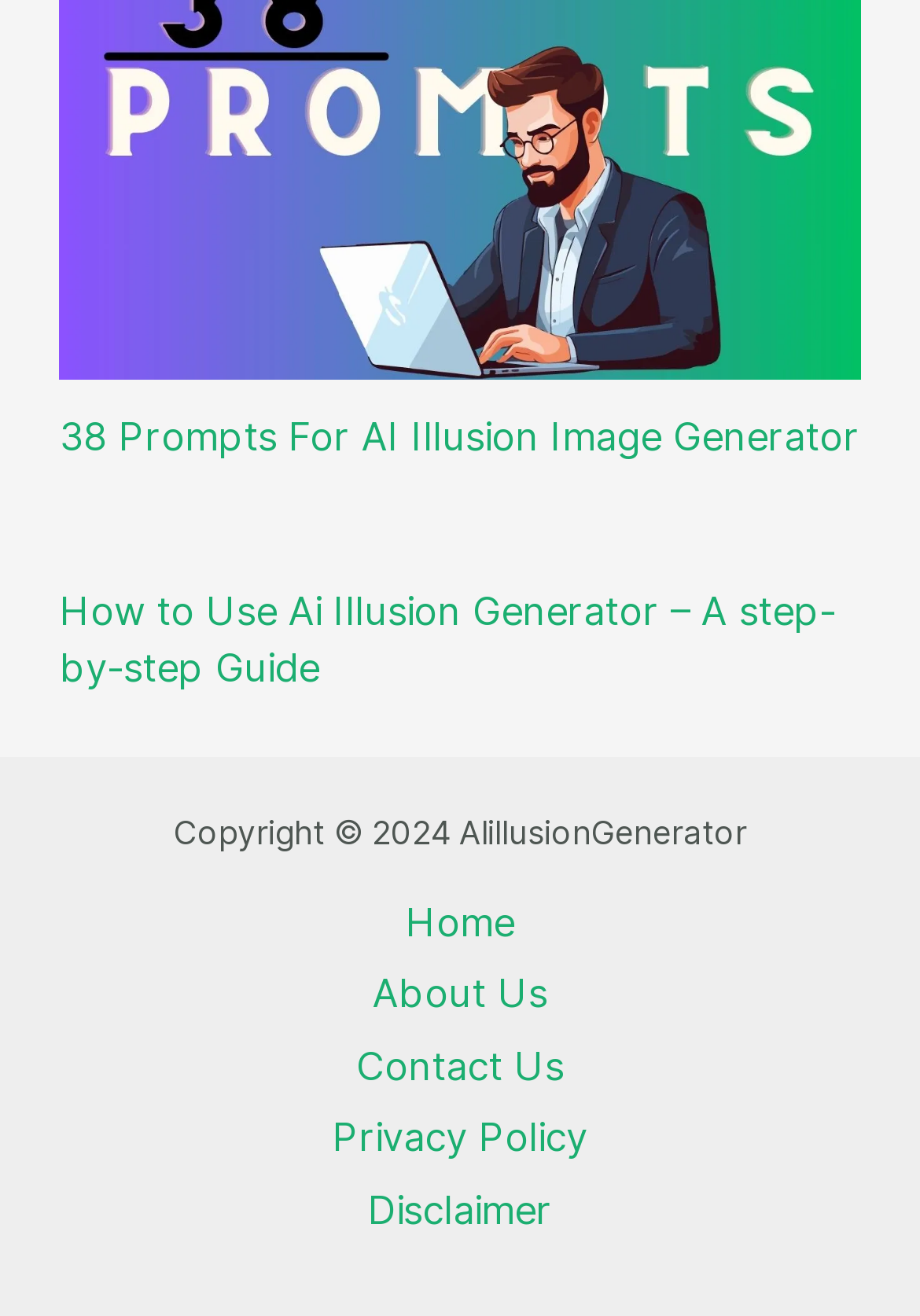Identify the bounding box coordinates for the UI element described as: "aria-label="Facebook Social Icon"".

None